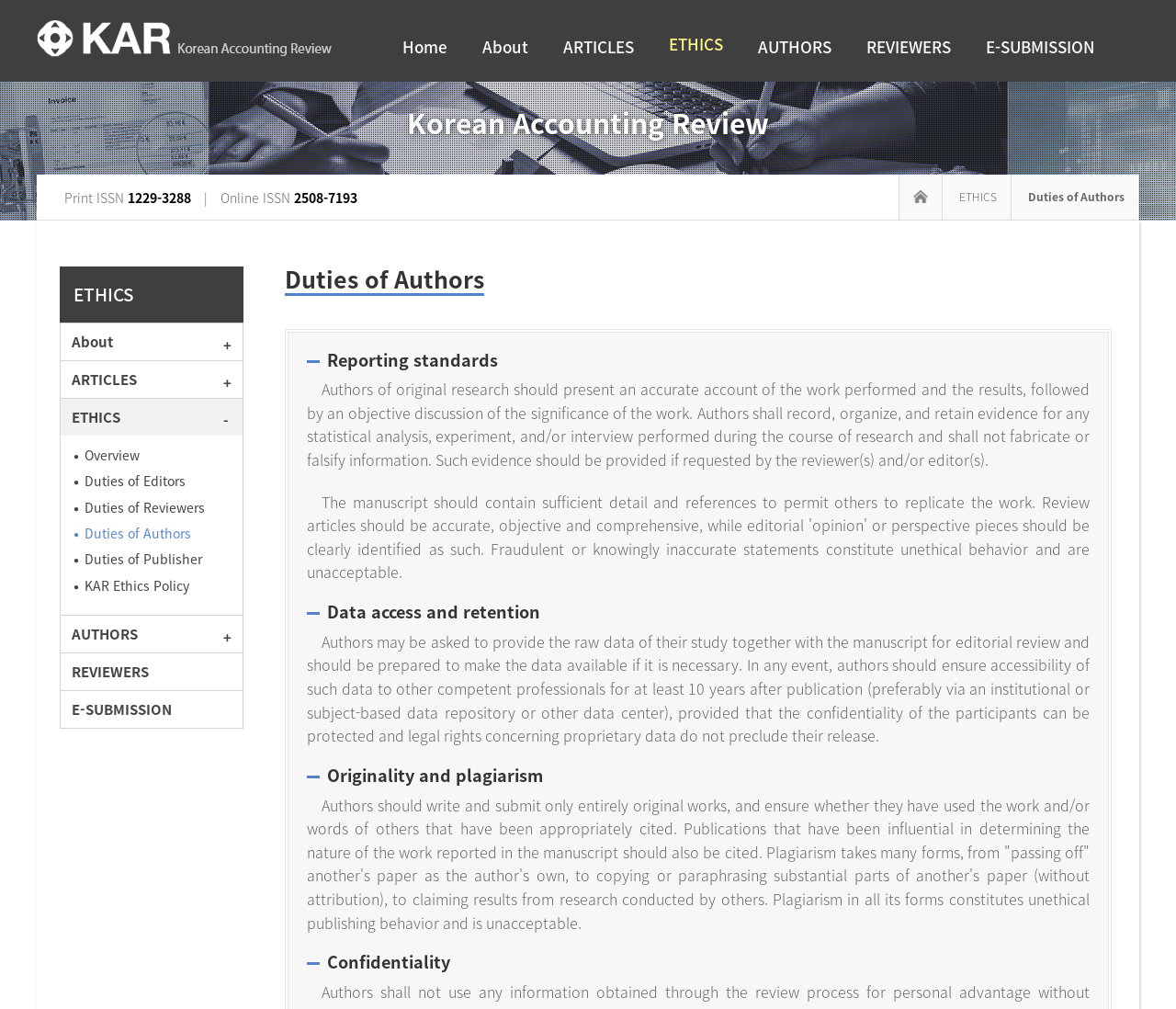Please give the bounding box coordinates of the area that should be clicked to fulfill the following instruction: "Share this article on Facebook". The coordinates should be in the format of four float numbers from 0 to 1, i.e., [left, top, right, bottom].

None